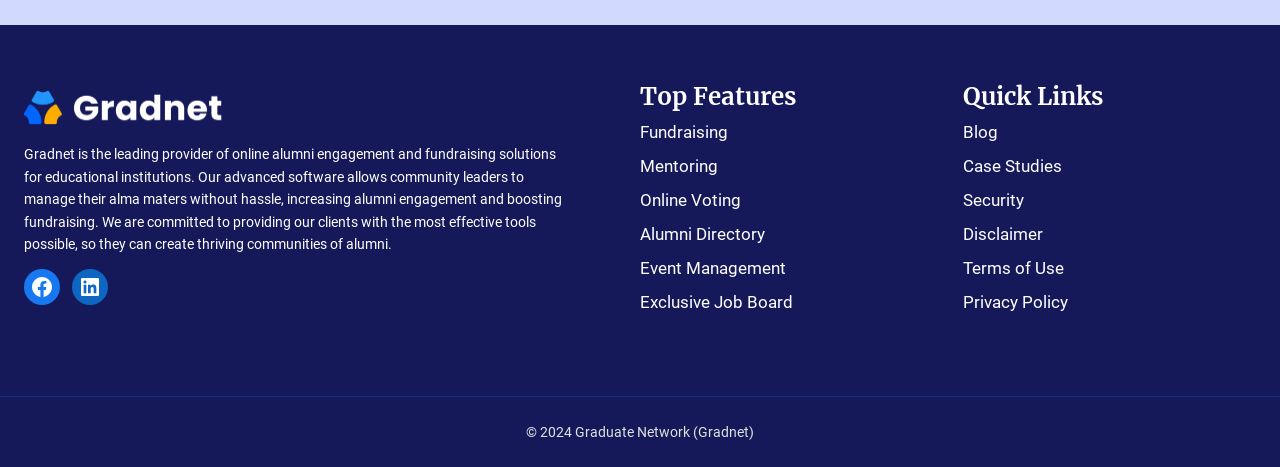Identify the bounding box coordinates of the clickable section necessary to follow the following instruction: "Explore Event Management". The coordinates should be presented as four float numbers from 0 to 1, i.e., [left, top, right, bottom].

[0.5, 0.538, 0.729, 0.611]